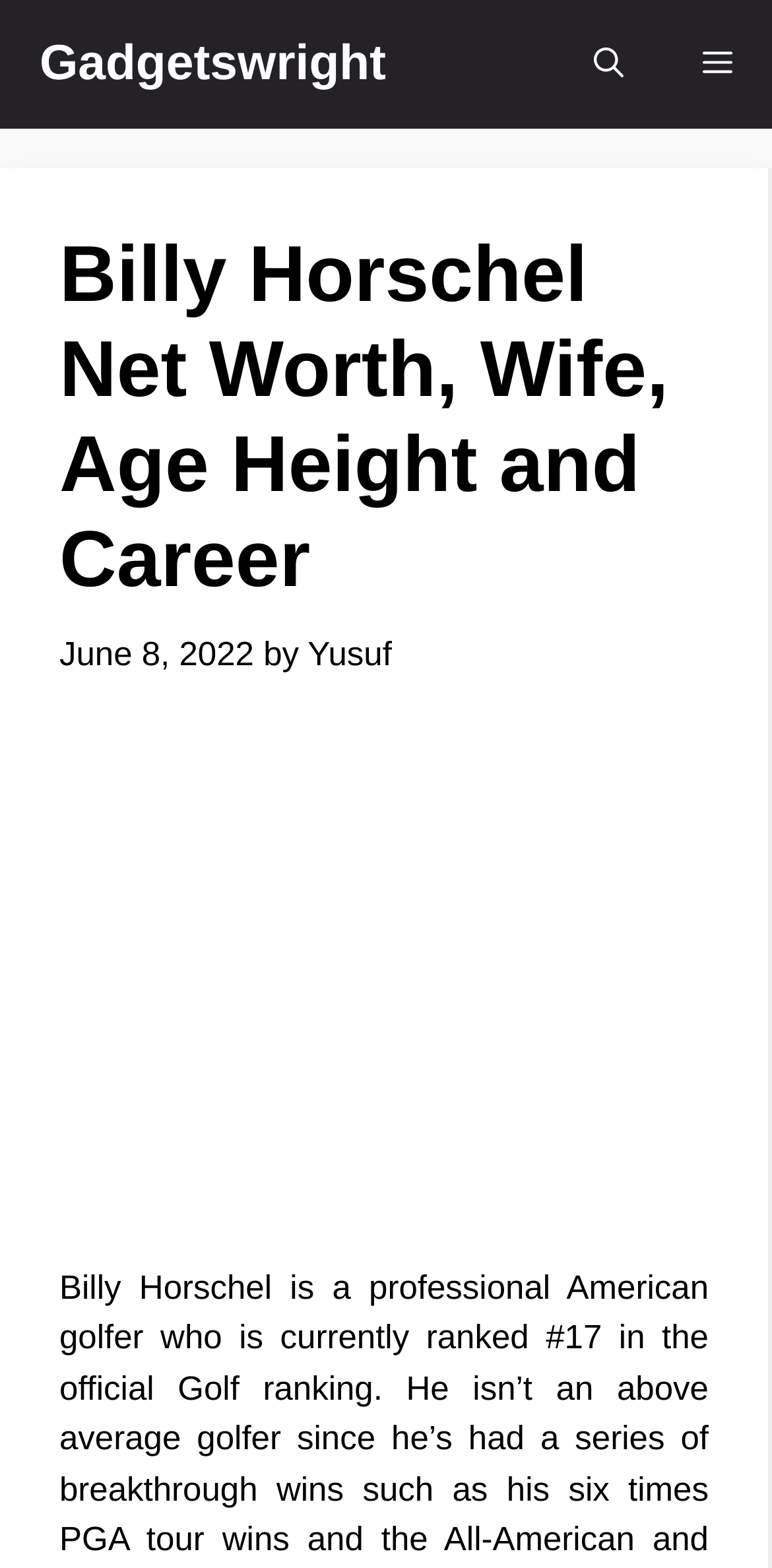What is the purpose of the 'Menu' button?
Can you offer a detailed and complete answer to this question?

The 'Menu' button is likely used to control the mobile menu, as indicated by the 'controls: mobile-menu' attribute.